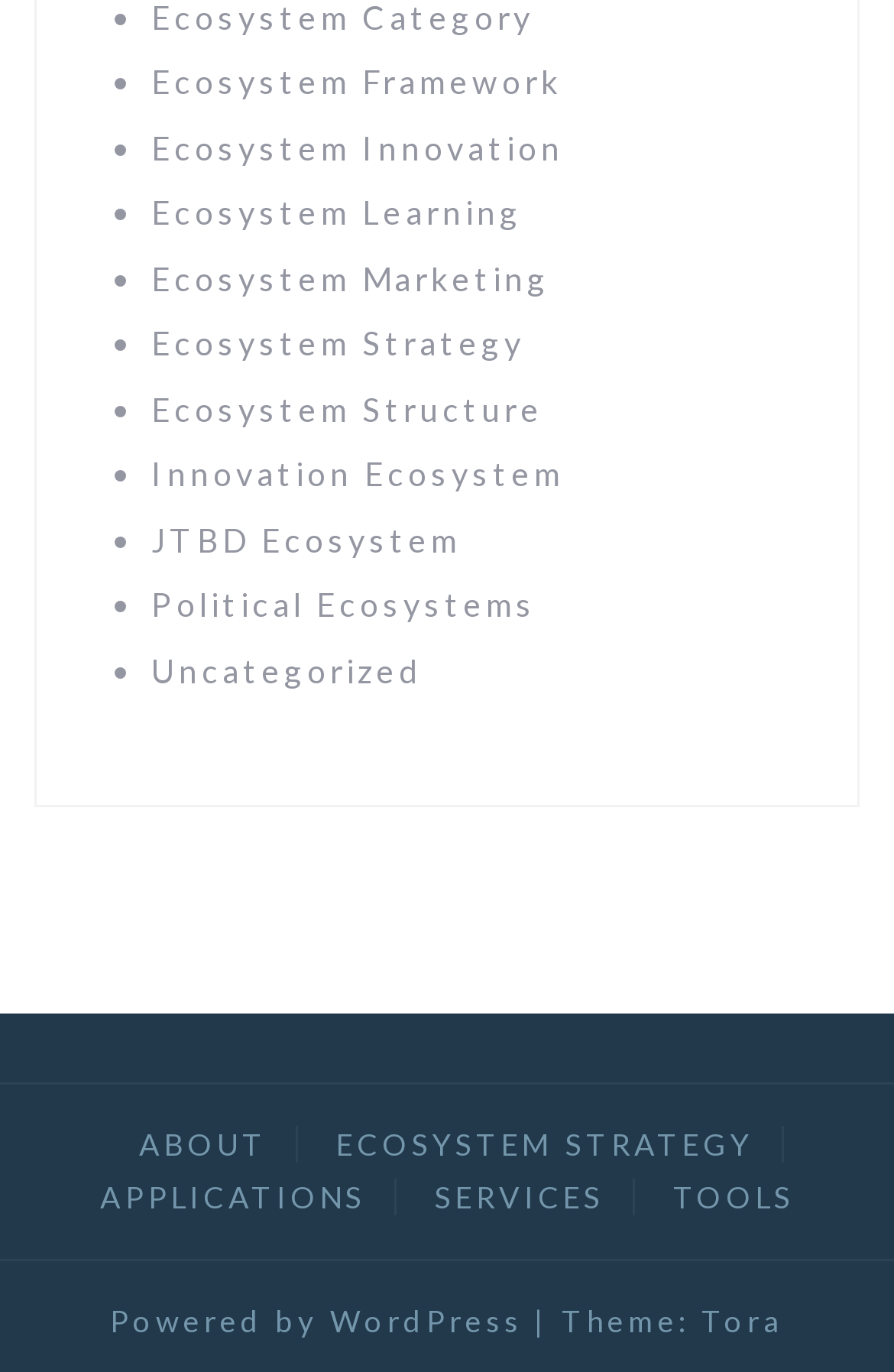What is the last ecosystem category listed?
Use the information from the screenshot to give a comprehensive response to the question.

I looked at the list of ecosystem categories and found that the last one is 'Political Ecosystems', which is listed at the bottom of the list.